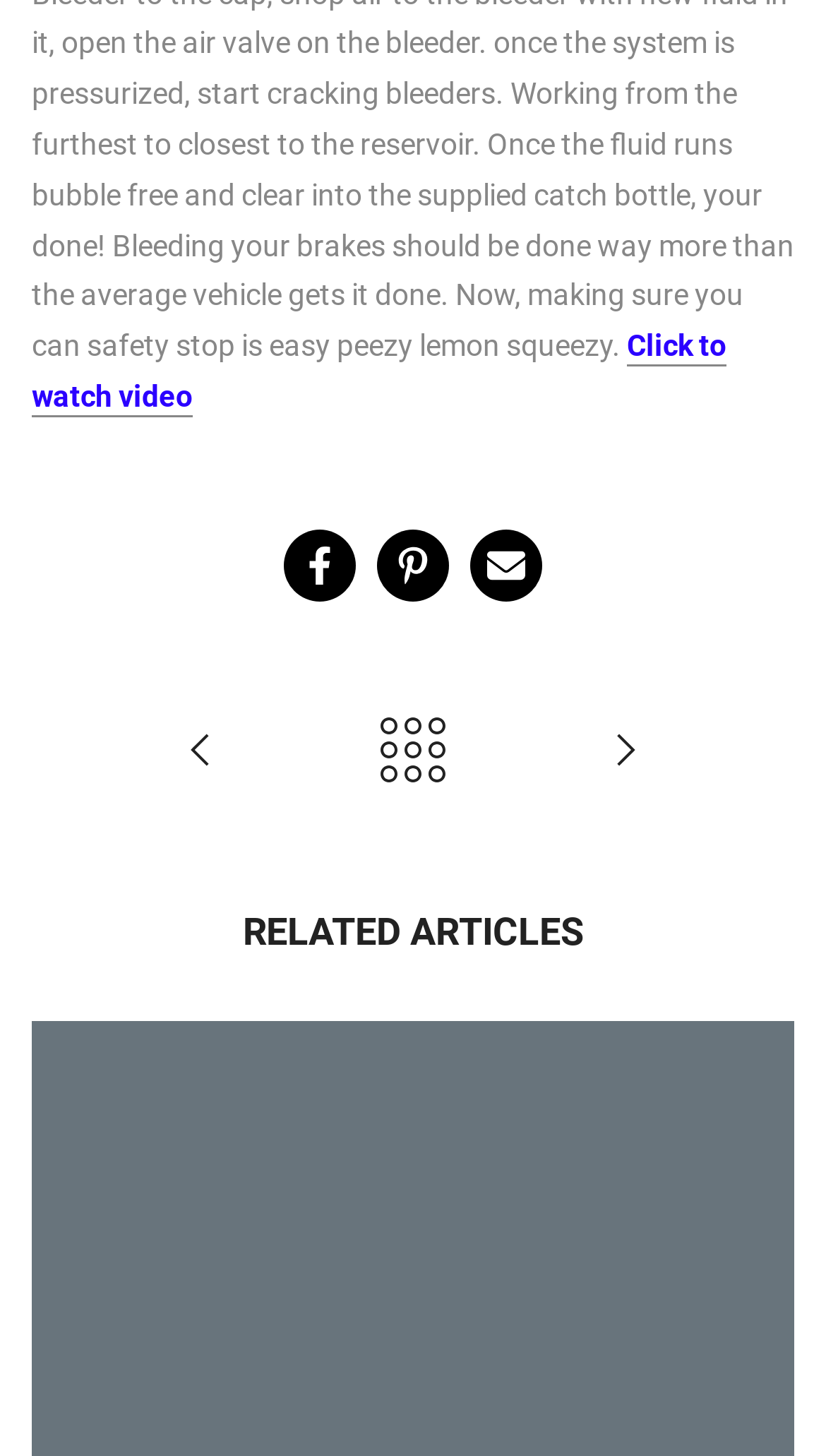Given the webpage screenshot, identify the bounding box of the UI element that matches this description: "SEARCH".

None